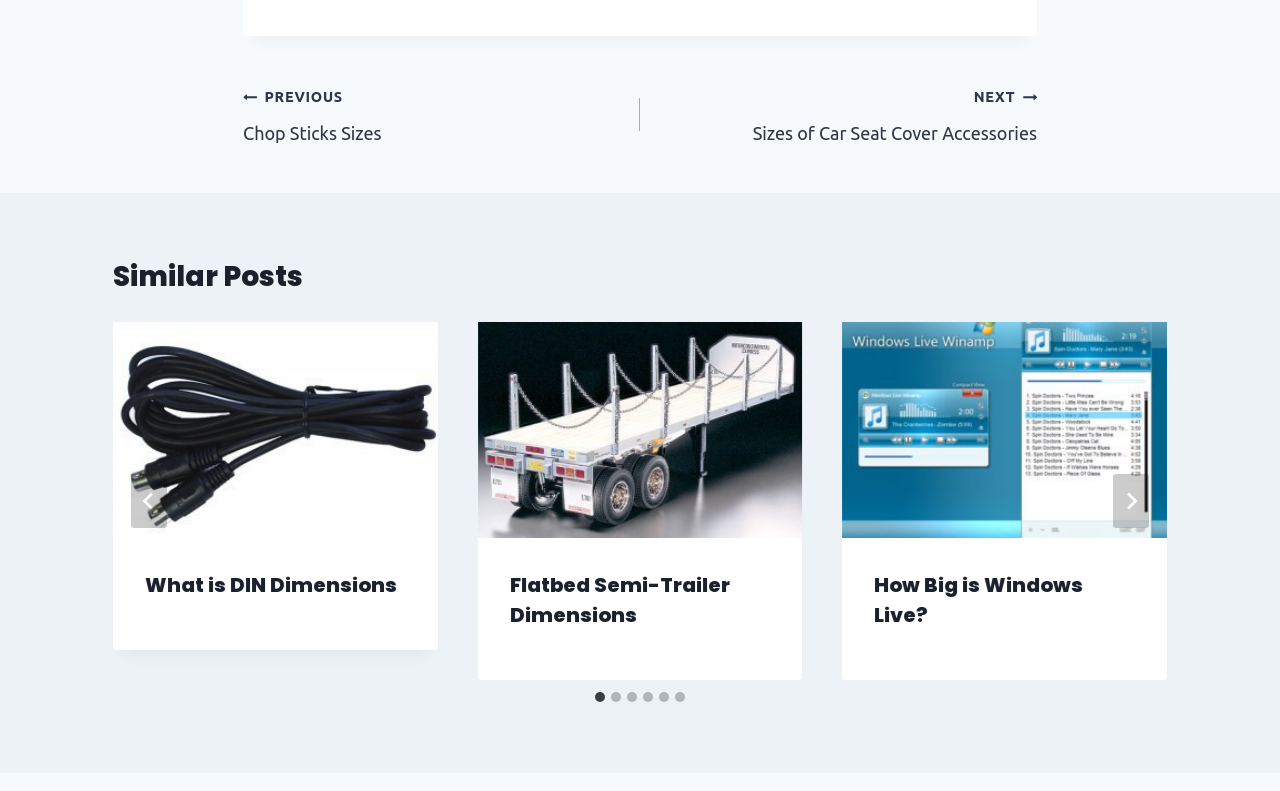How many similar posts are displayed?
Can you offer a detailed and complete answer to this question?

The webpage displays 6 similar posts, which are presented as slides that can be navigated using the 'Next' and 'Go to last slide' buttons, as well as the tab list at the bottom of the section.